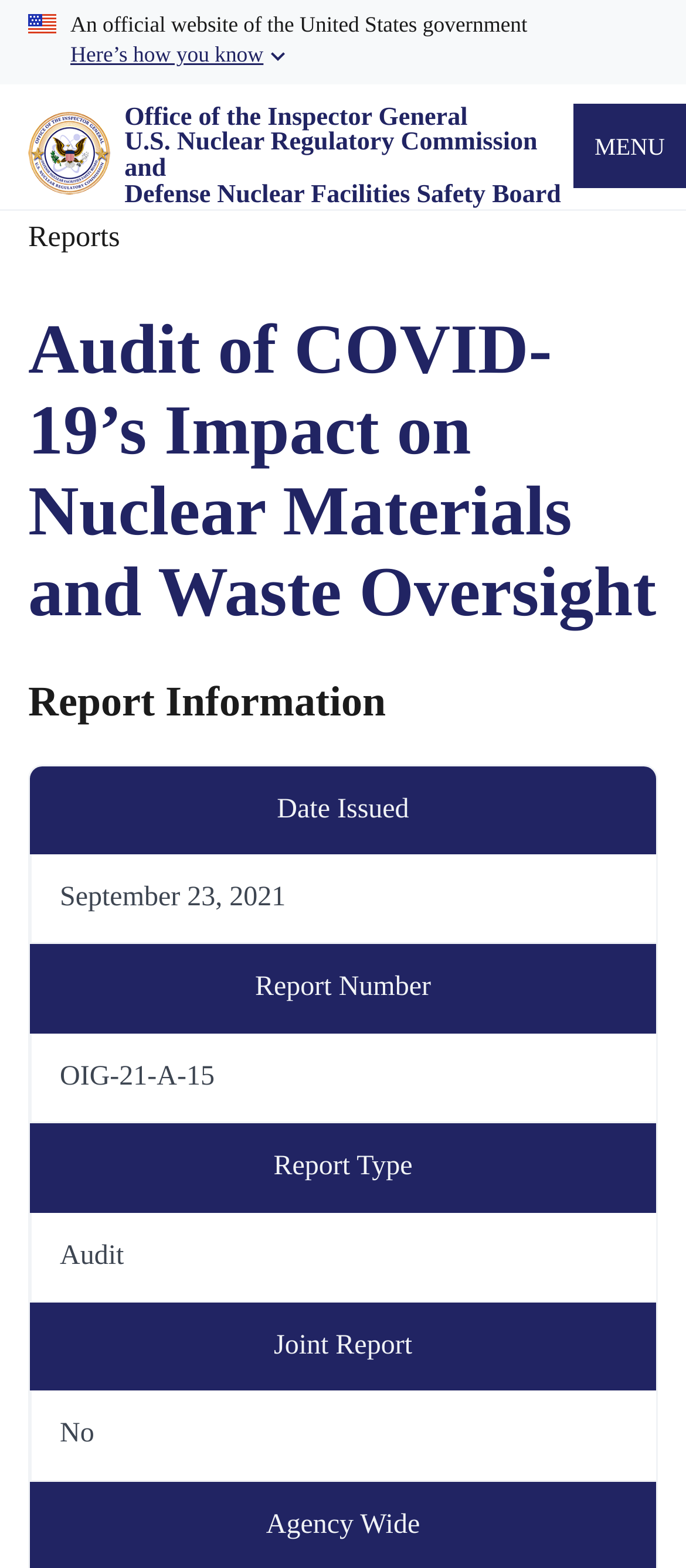Please determine the bounding box coordinates for the element with the description: "Automobile".

None